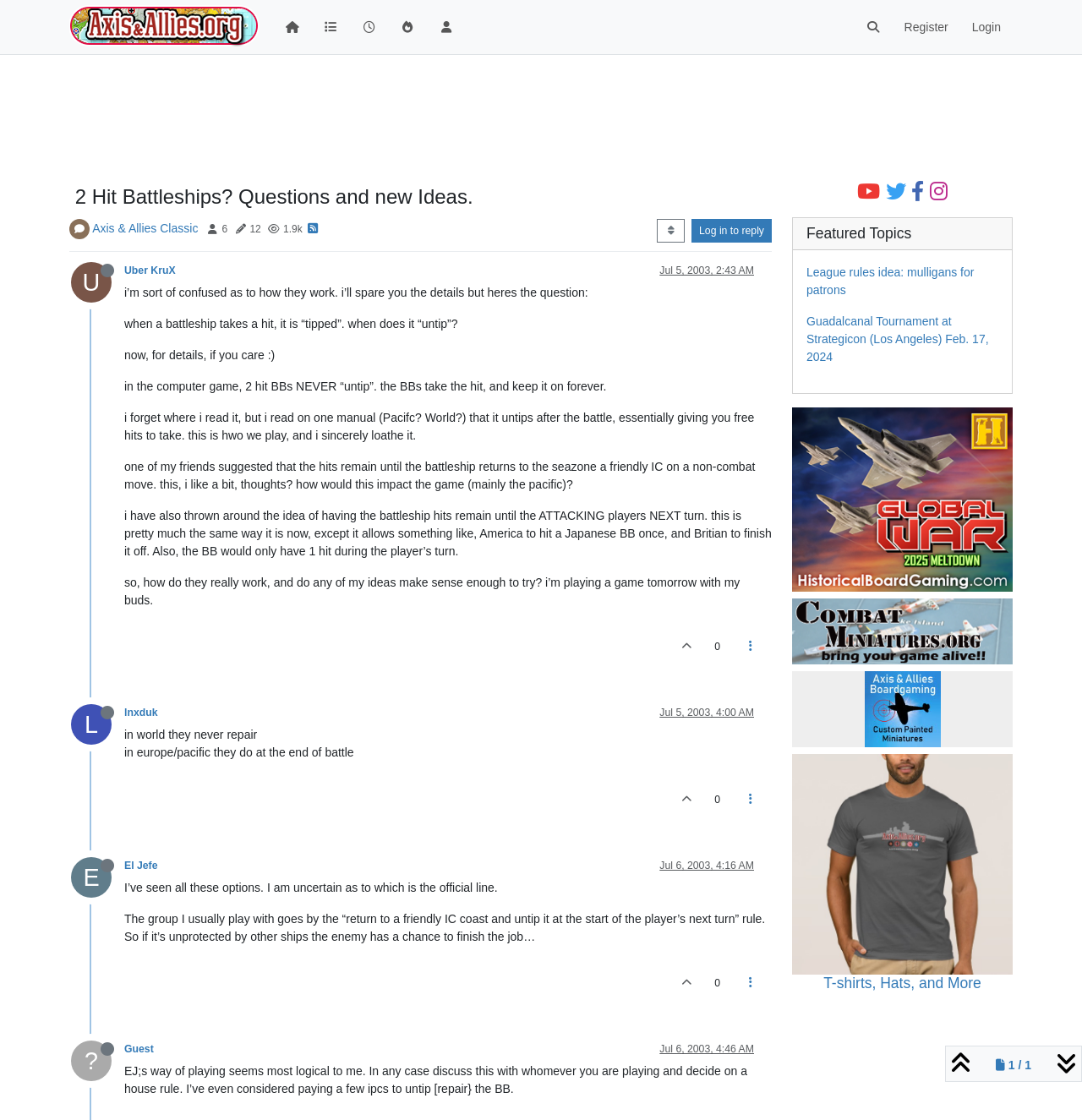Detail the webpage's structure and highlights in your description.

This webpage is a forum discussion on Axis & Allies.org Forums, specifically about the rules of battleships in the game. At the top, there is a navigation bar with links to "Home", "Categories", "Recent", "Popular", and "Users". On the right side, there is a search bar with a magnifying glass icon. Below the navigation bar, there is a heading "2 Hit Battleships? Questions and new Ideas." with links to "Axis & Allies Classic" and some statistics about the post, such as the number of posters, posts, views, and a rating of 1.9k.

The main content of the page is a discussion thread with multiple posts. The first post is from "Uber KruX" and asks about the rules of battleships, specifically when they "untip" after taking a hit. The post is followed by several responses from other users, including "lnxduk", "El Jefe", and "Guest", each with their own opinions and experiences with the rules. The posts are formatted with usernames, timestamps, and text, and some of them include links to reply or quote other posts.

Throughout the page, there are various icons and buttons, such as a reply button, a quote button, and a rating system with thumbs up and thumbs down icons. At the bottom of the page, there are links to navigate to the next page of the discussion thread.